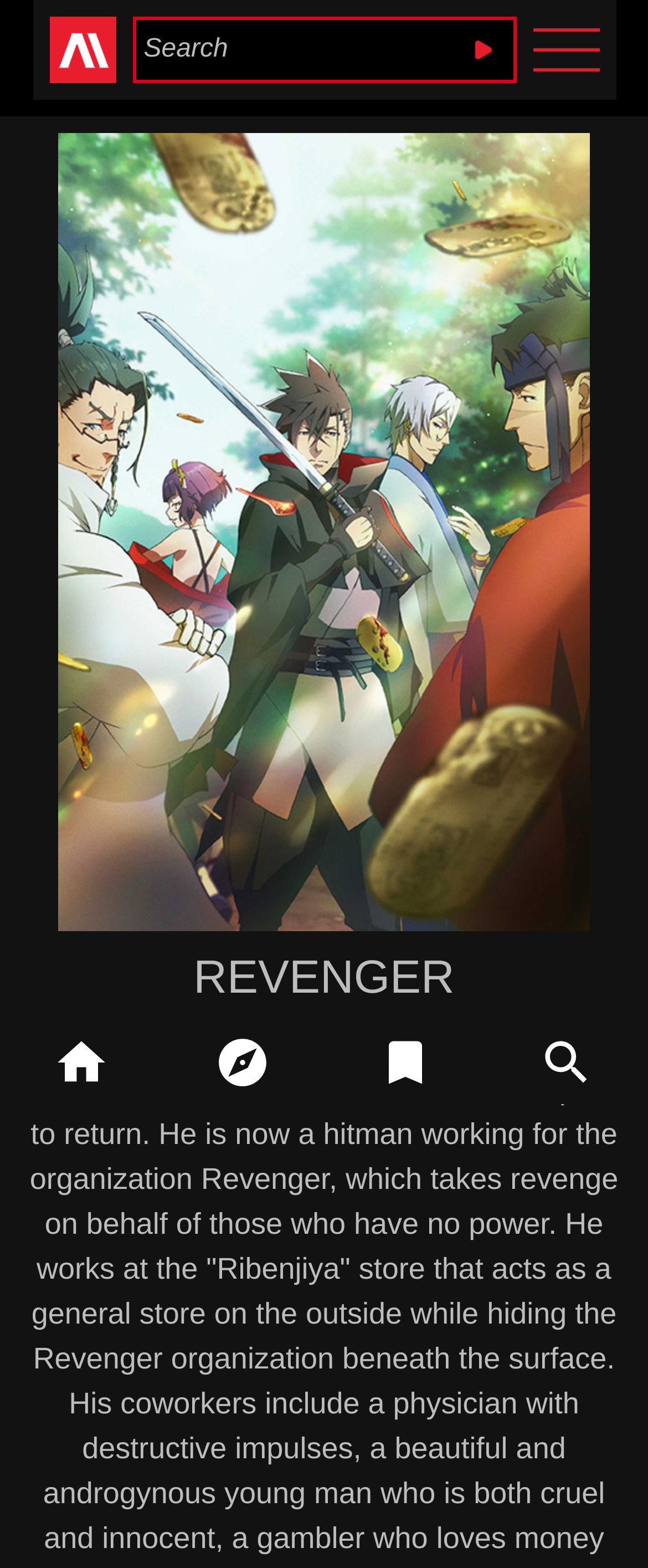Given the description: "name="s" placeholder="Search"", determine the bounding box coordinates of the UI element. The coordinates should be formatted as four float numbers between 0 and 1, [left, top, right, bottom].

[0.209, 0.013, 0.791, 0.051]